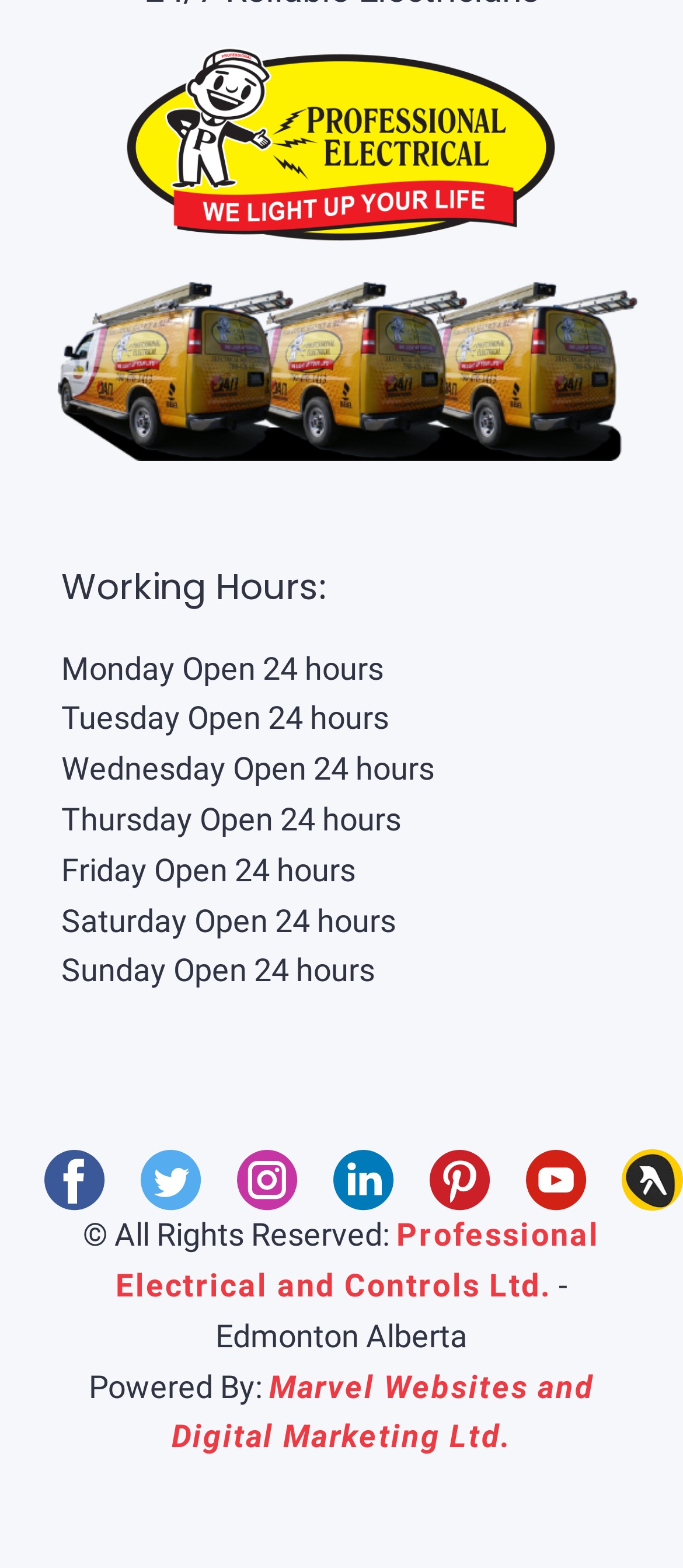Please locate the bounding box coordinates of the element that should be clicked to complete the given instruction: "Click the link to Professional Electrical in Edmonton AB".

[0.179, 0.011, 0.821, 0.174]